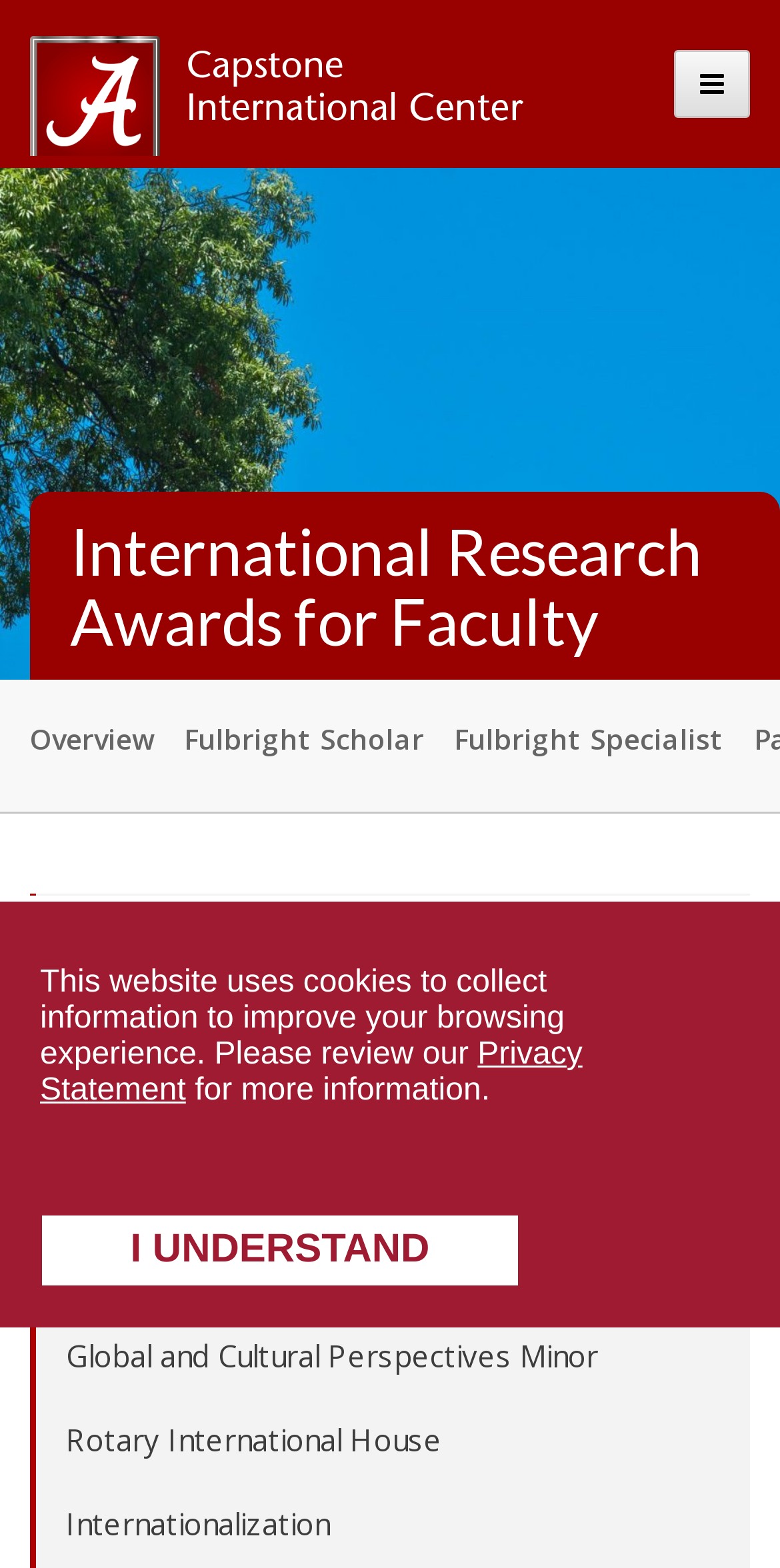Please answer the following question using a single word or phrase: 
What is the topic of the link 'Global and Cultural Perspectives Minor'?

Academic minor